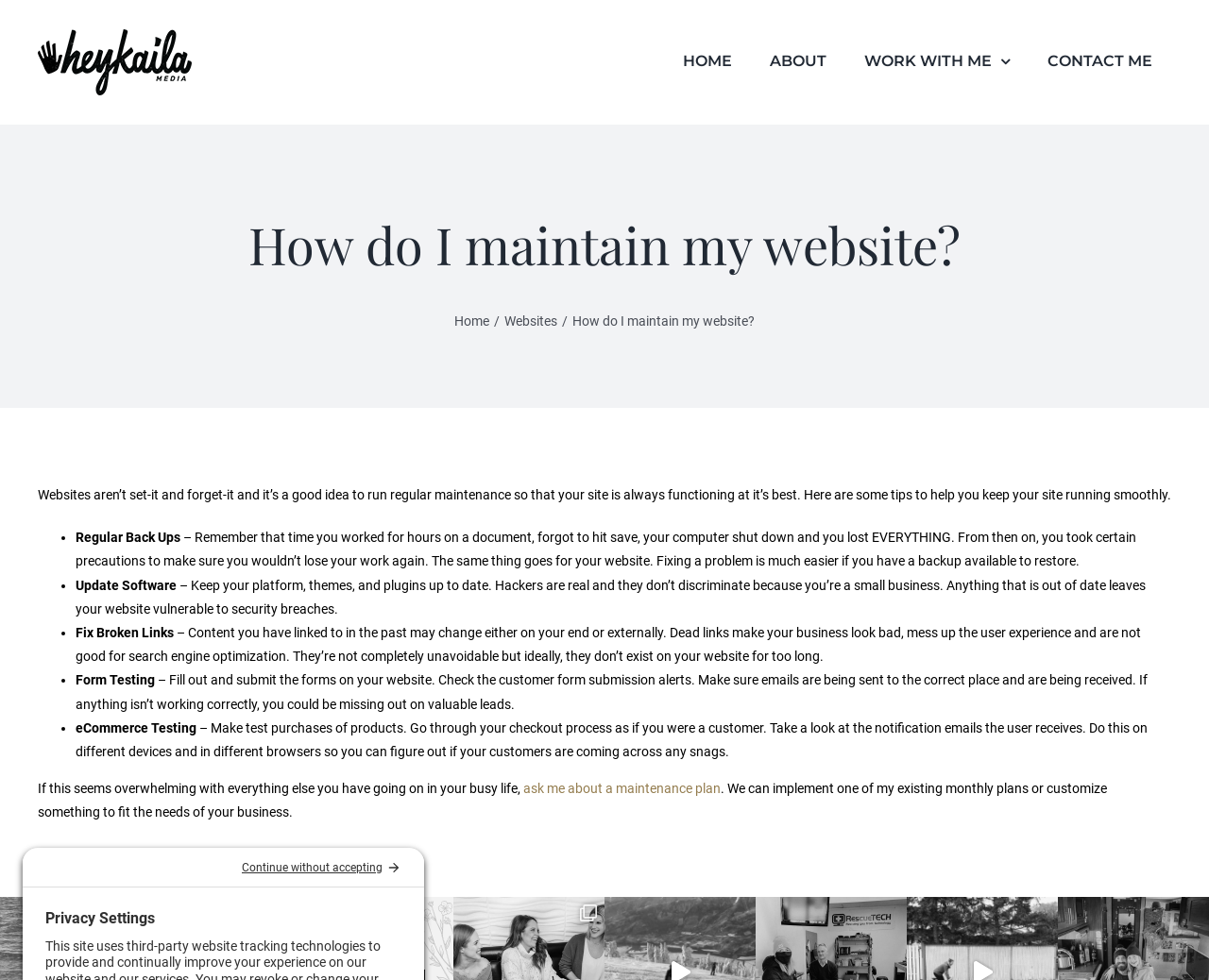Respond to the following question using a concise word or phrase: 
What is the benefit of a maintenance plan?

Customized support